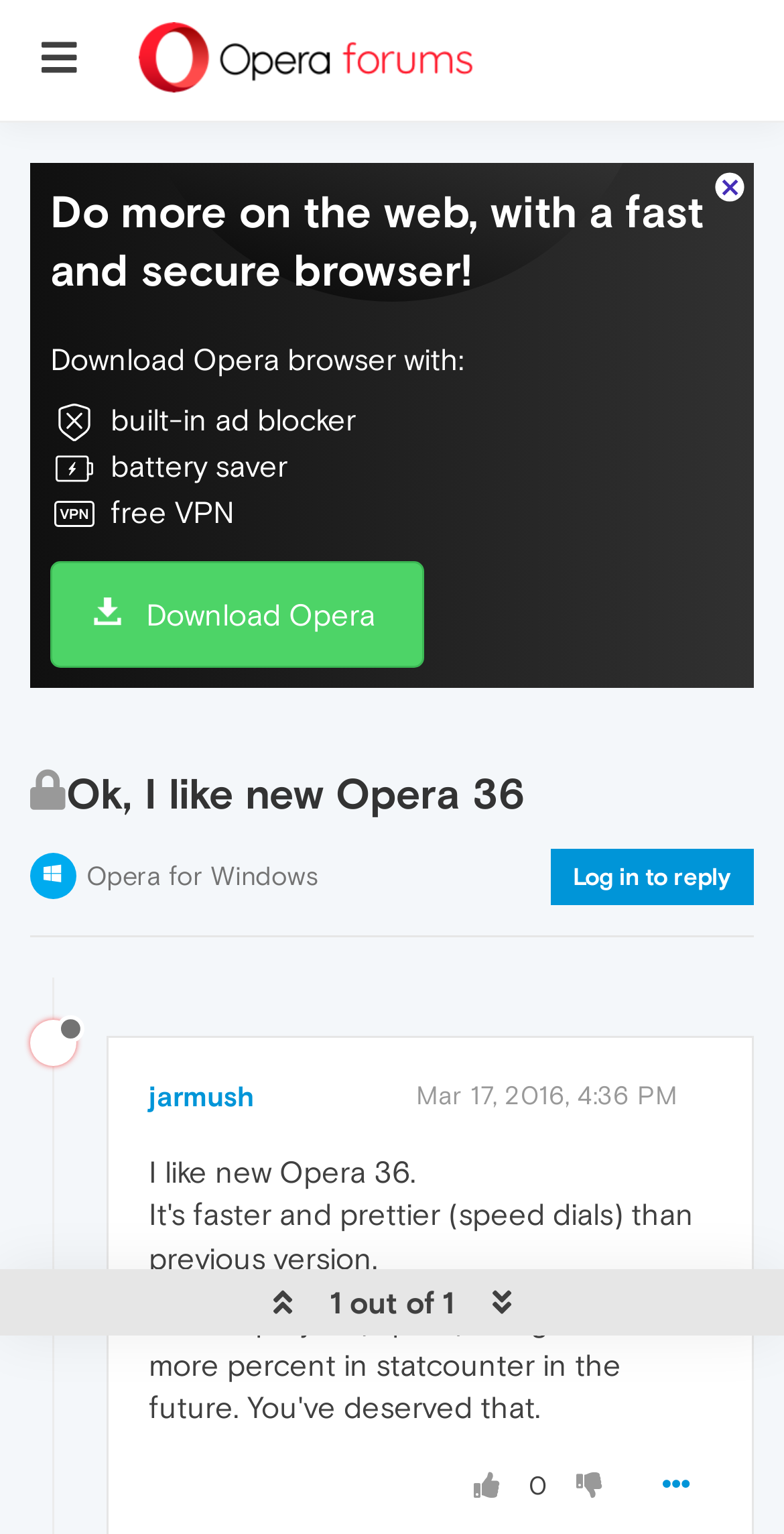Please specify the bounding box coordinates of the clickable region to carry out the following instruction: "Click the reply link". The coordinates should be four float numbers between 0 and 1, in the format [left, top, right, bottom].

[0.703, 0.553, 0.962, 0.59]